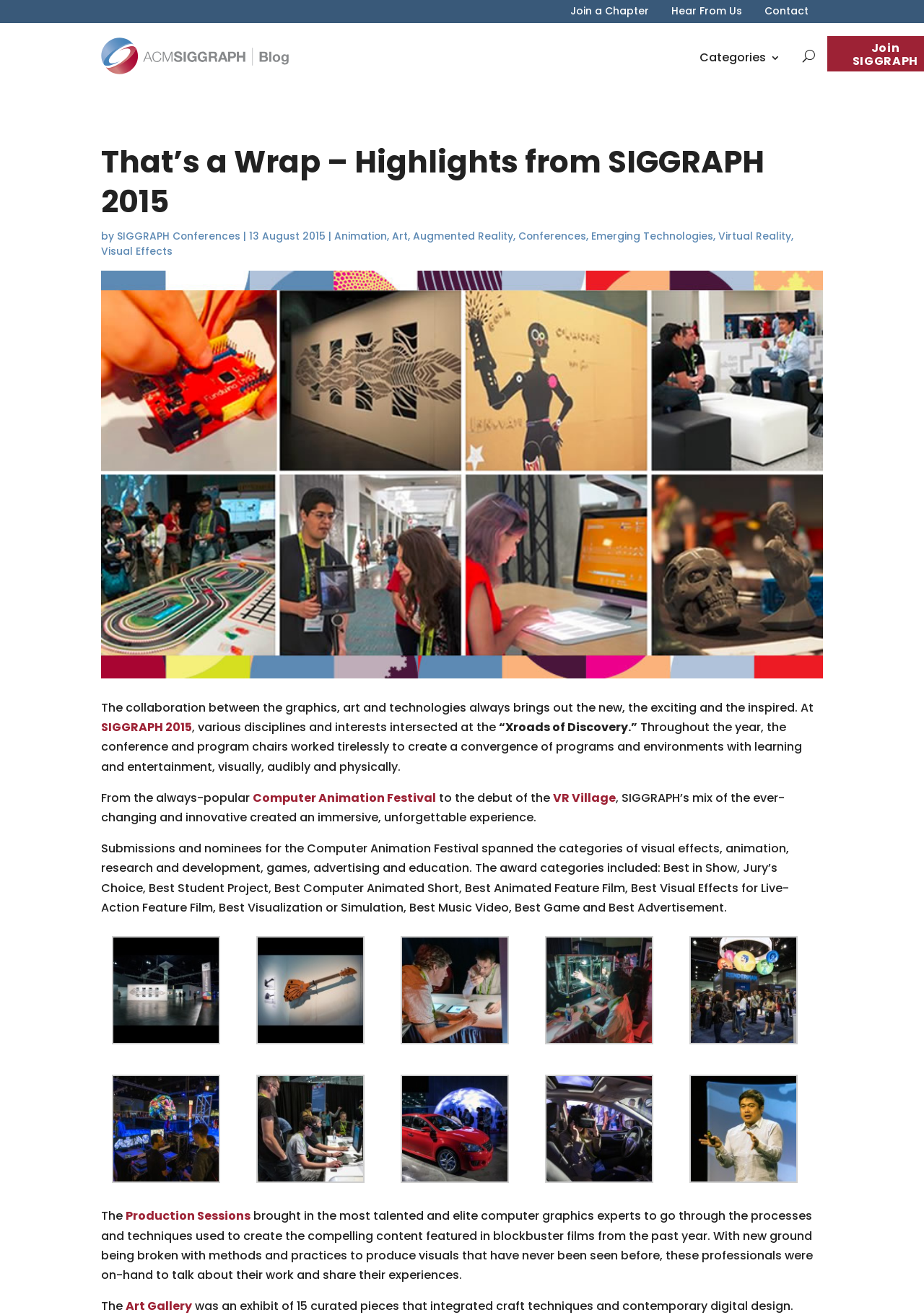Return the bounding box coordinates of the UI element that corresponds to this description: "Computer Animation Festival". The coordinates must be given as four float numbers in the range of 0 and 1, [left, top, right, bottom].

[0.273, 0.6, 0.472, 0.613]